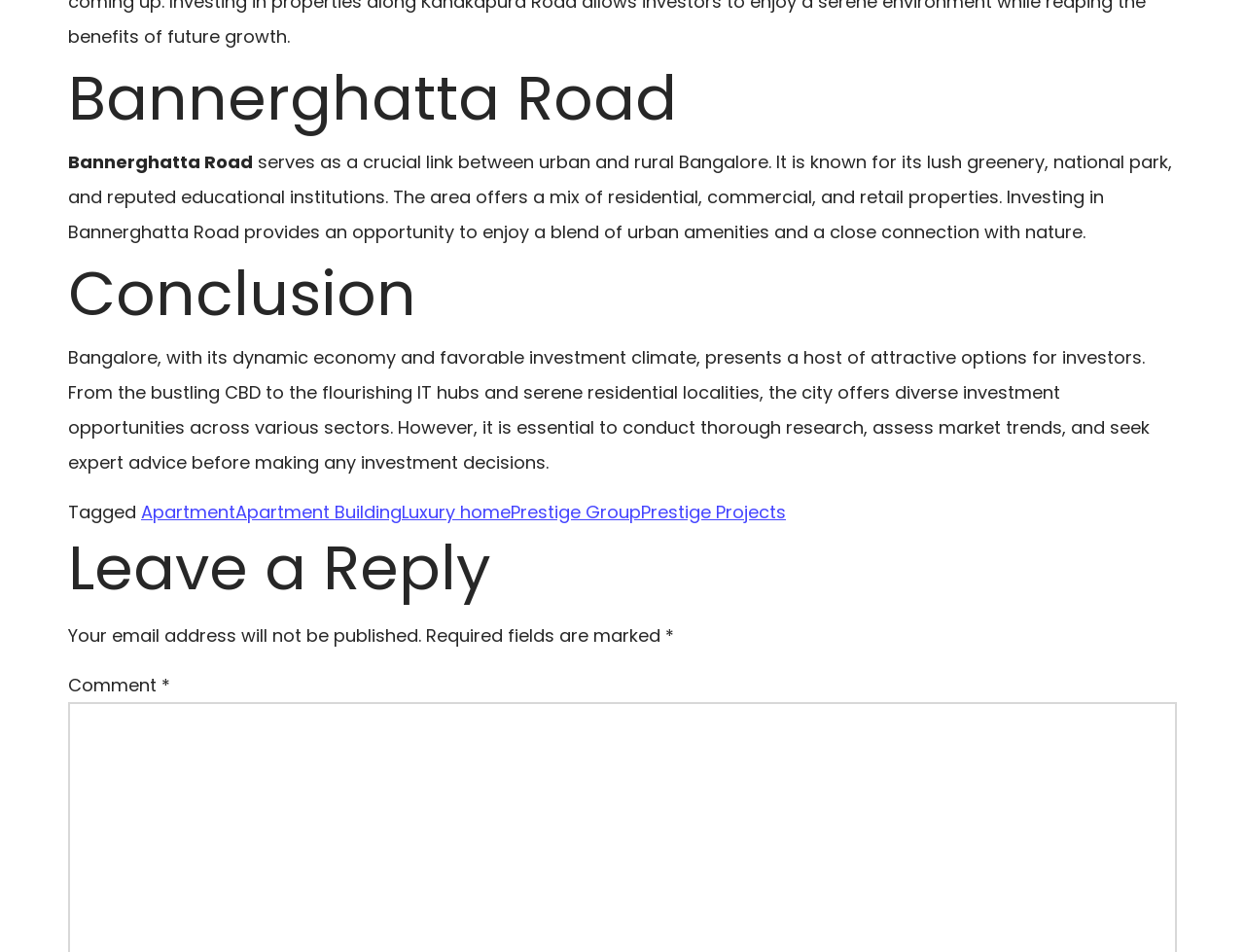Examine the screenshot and answer the question in as much detail as possible: What is Bannerghatta Road known for?

Based on the StaticText element with the OCR text 'serves as a crucial link between urban and rural Bangalore. It is known for its lush greenery, national park, and reputed educational institutions.', we can infer that Bannerghatta Road is known for its lush greenery, national park, and educational institutions.